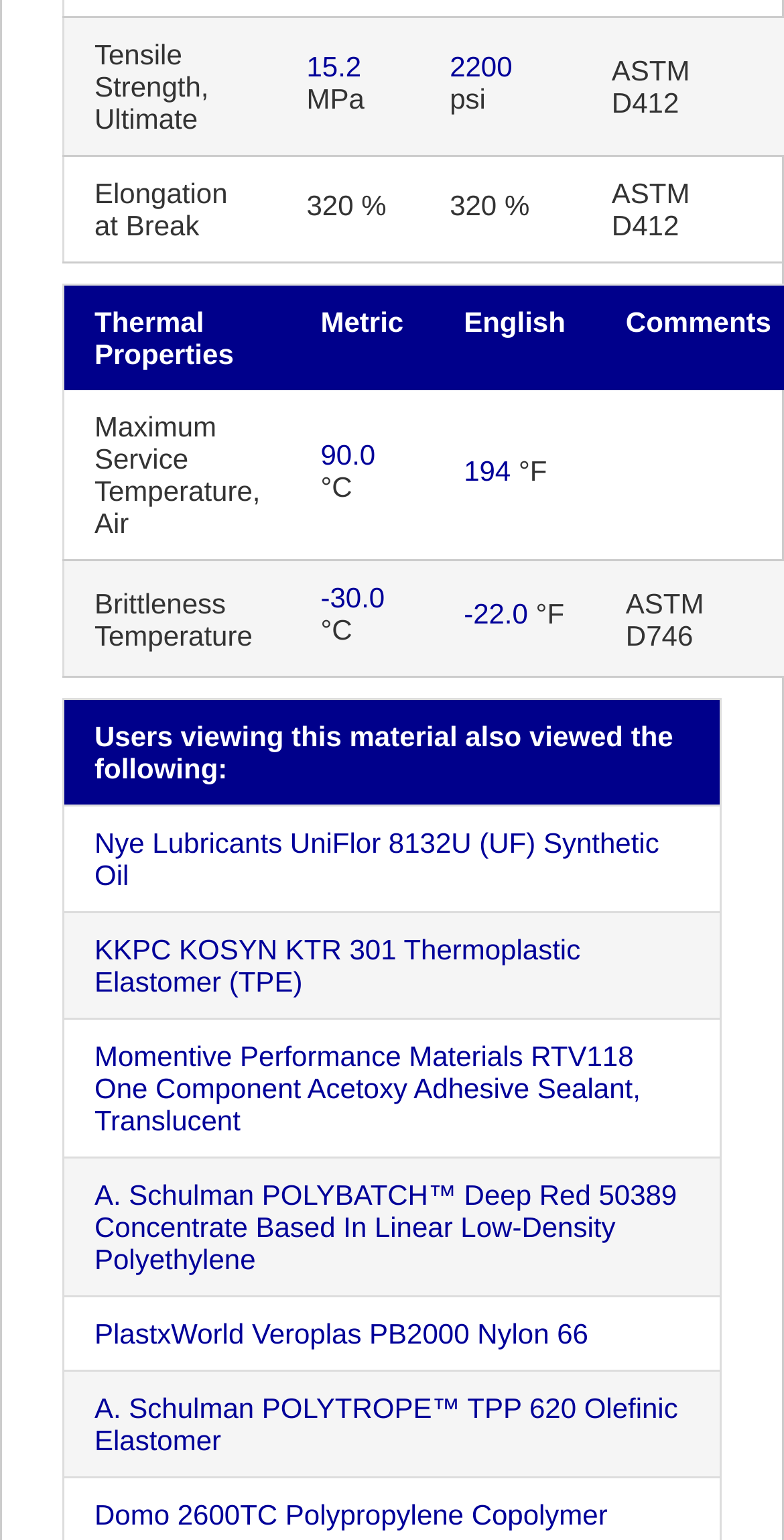Use a single word or phrase to answer the question: 
How many related materials are shown?

6